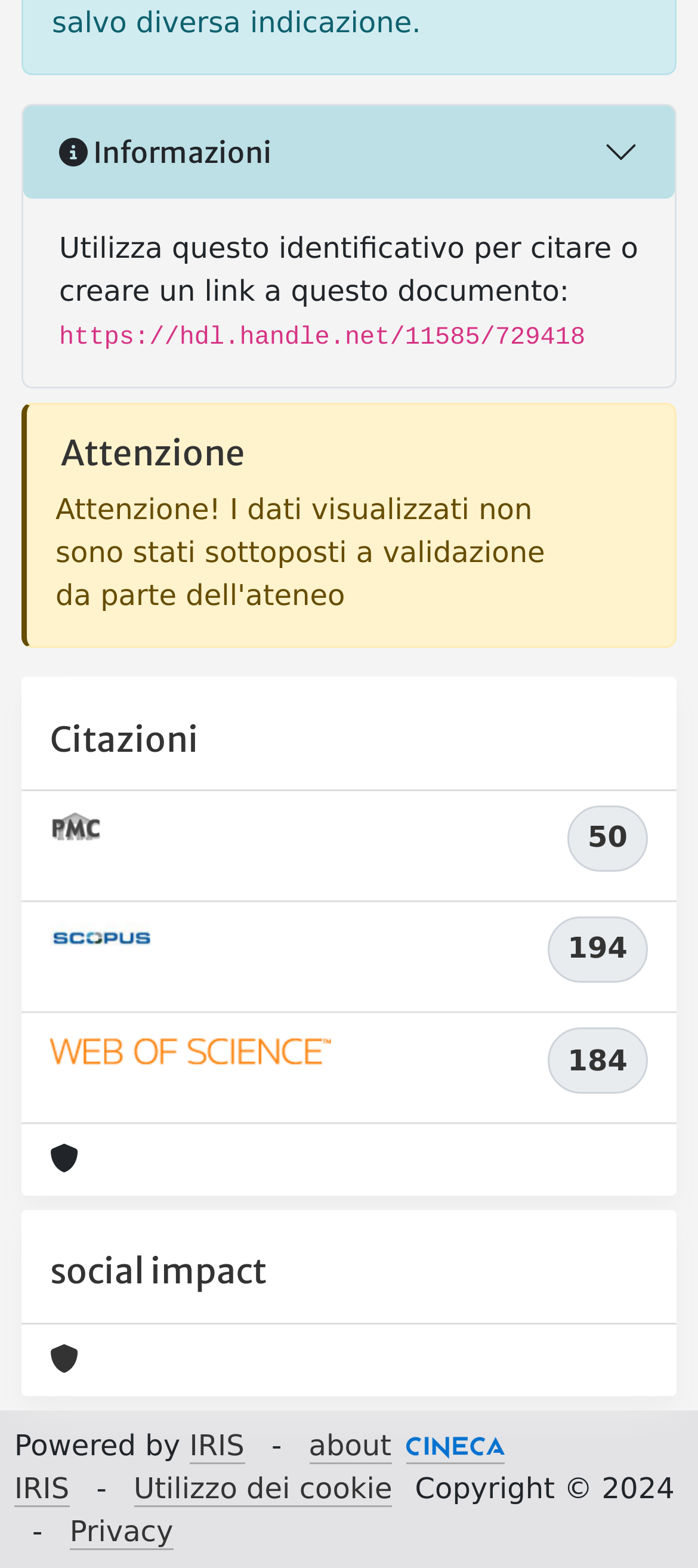Find the bounding box coordinates of the element I should click to carry out the following instruction: "Check social impact section".

[0.072, 0.781, 0.928, 0.825]